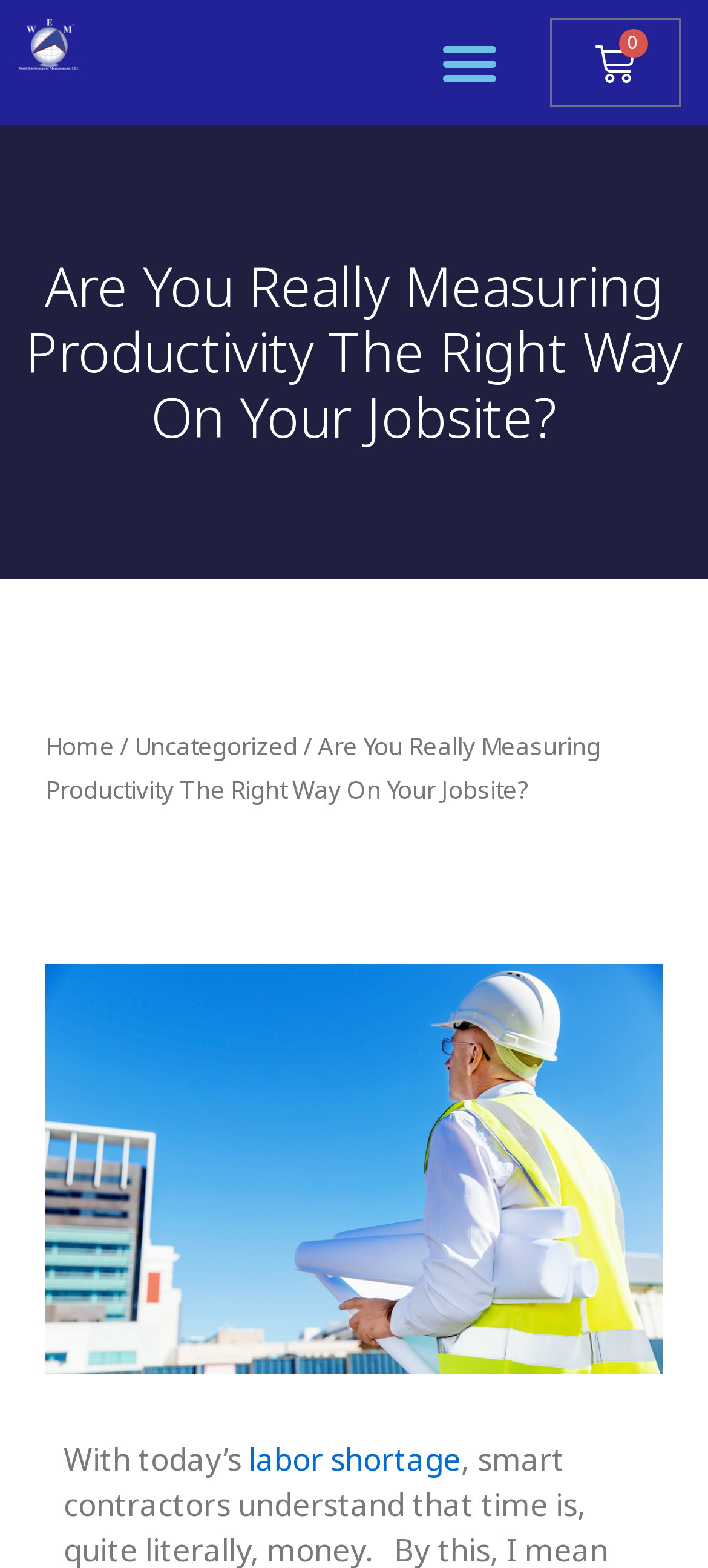Detail the webpage's structure and highlights in your description.

The webpage appears to be a blog post or article discussing productivity measurement on jobsites. At the top left of the page, there is a link with no text, followed by a heading that reads "Are You Really Measuring Productivity The Right Way On Your Jobsite?" This heading spans almost the entire width of the page.

To the top right, there is a button labeled "Menu Toggle" and a link that displays the number of items in a cart, currently showing "0". Below the heading, there is a navigation section with a breadcrumb trail, consisting of links to "Home" and "Uncategorized", separated by forward slashes.

The main content of the page begins with a paragraph of text, which starts with the sentence "With today’s labor shortage...". The phrase "labor shortage" is a clickable link. The text is positioned near the bottom of the page, leaving a significant amount of whitespace above it.